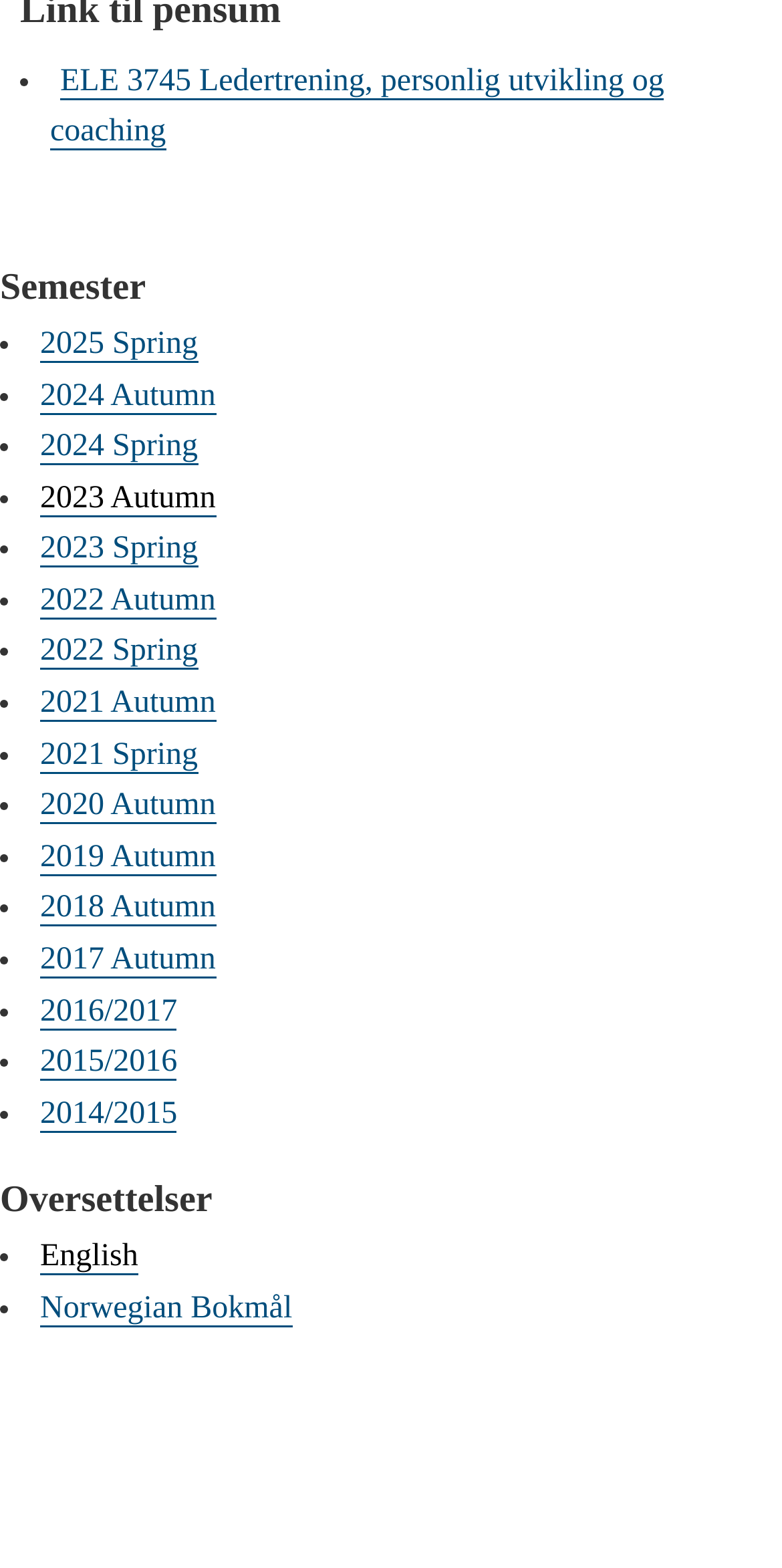Locate the bounding box coordinates of the clickable region to complete the following instruction: "Select 2025 Spring semester."

[0.051, 0.208, 0.253, 0.231]